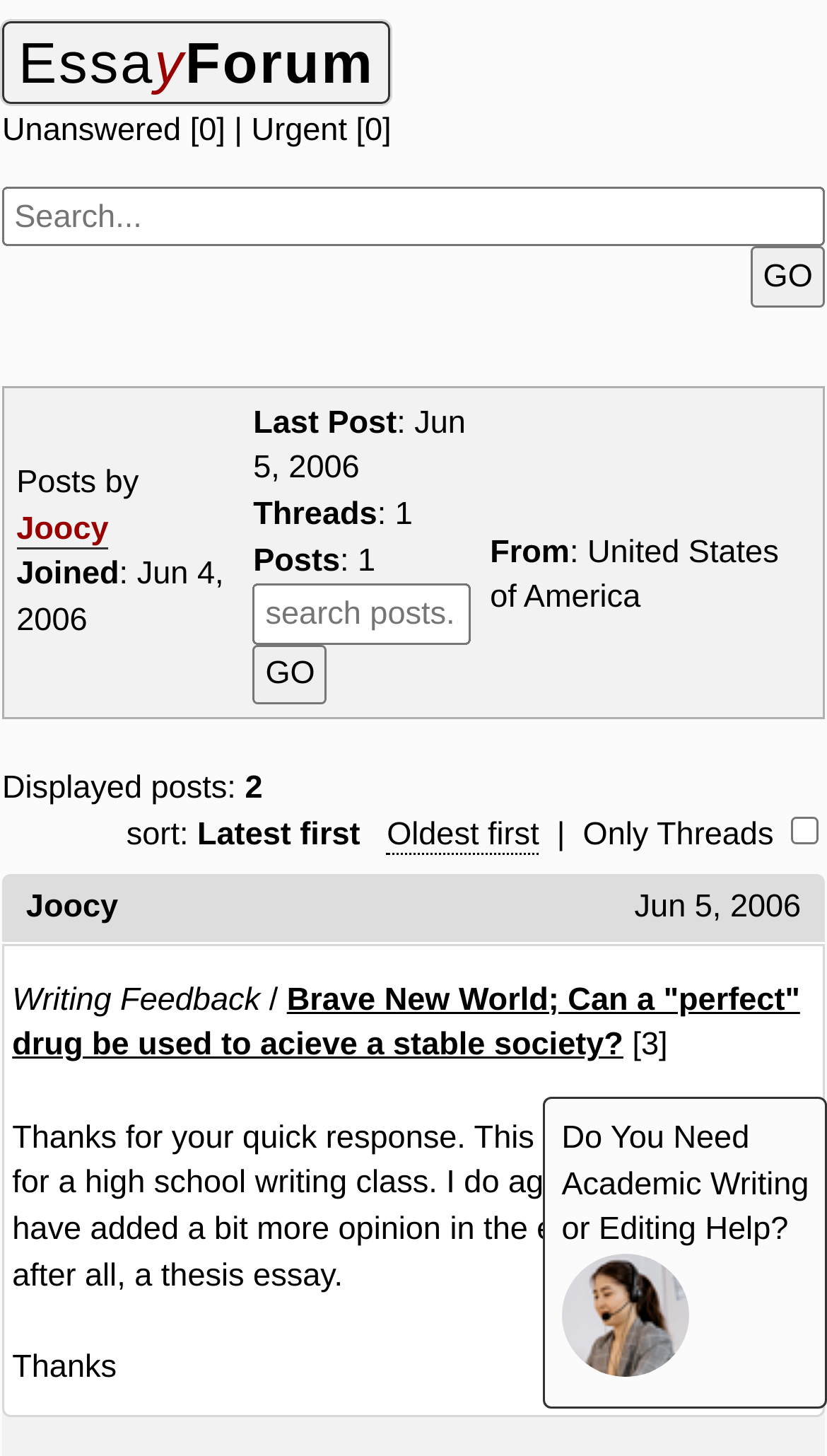What is the title of the post made by Joocy?
Based on the image, answer the question with as much detail as possible.

I found the title of the post by looking at the article element and then finding the link element with the text 'Brave New World; Can a 'perfect' drug be used to achieve a stable society?' inside it.